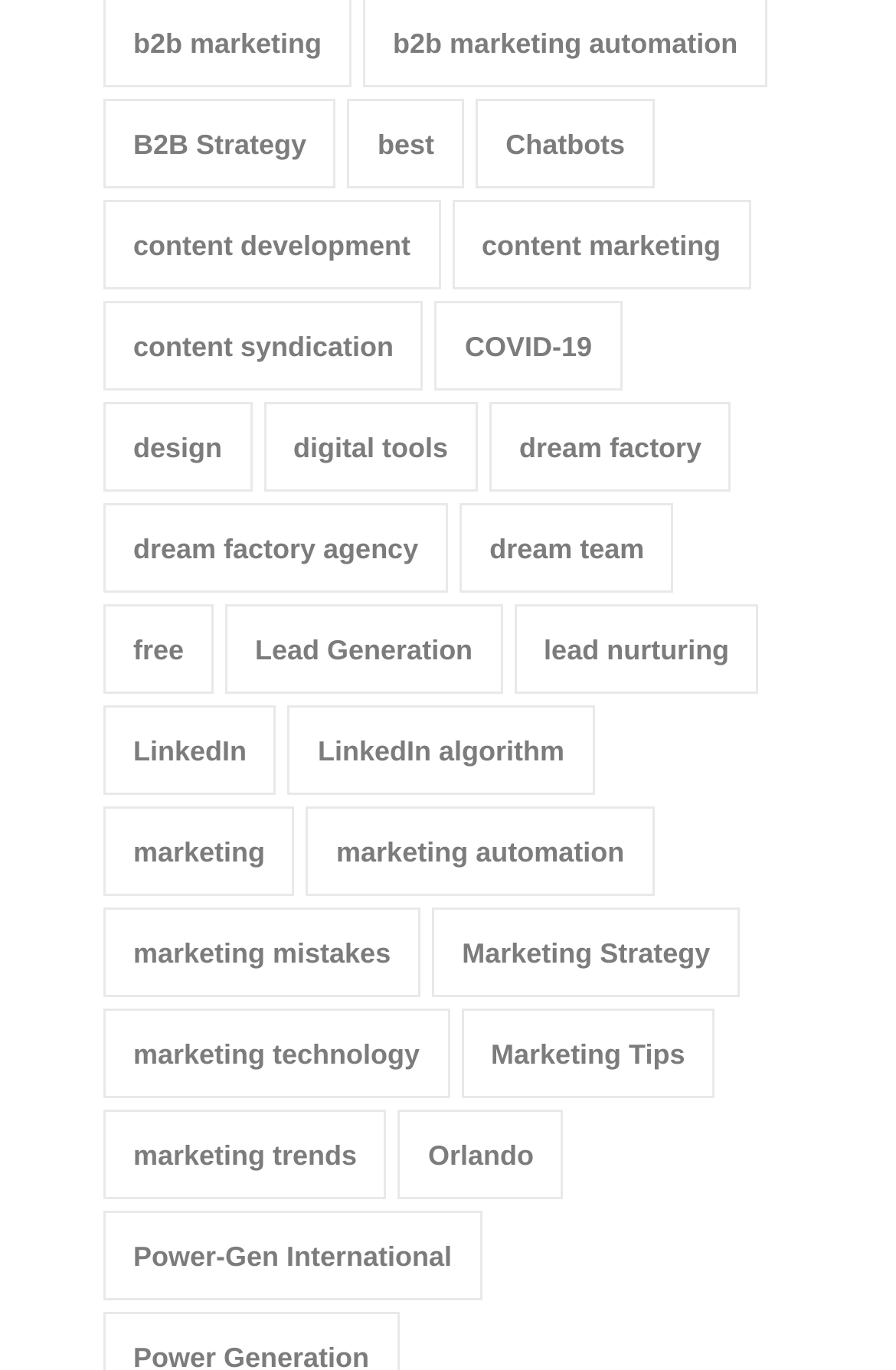How many links are on this webpage?
Give a one-word or short phrase answer based on the image.

68